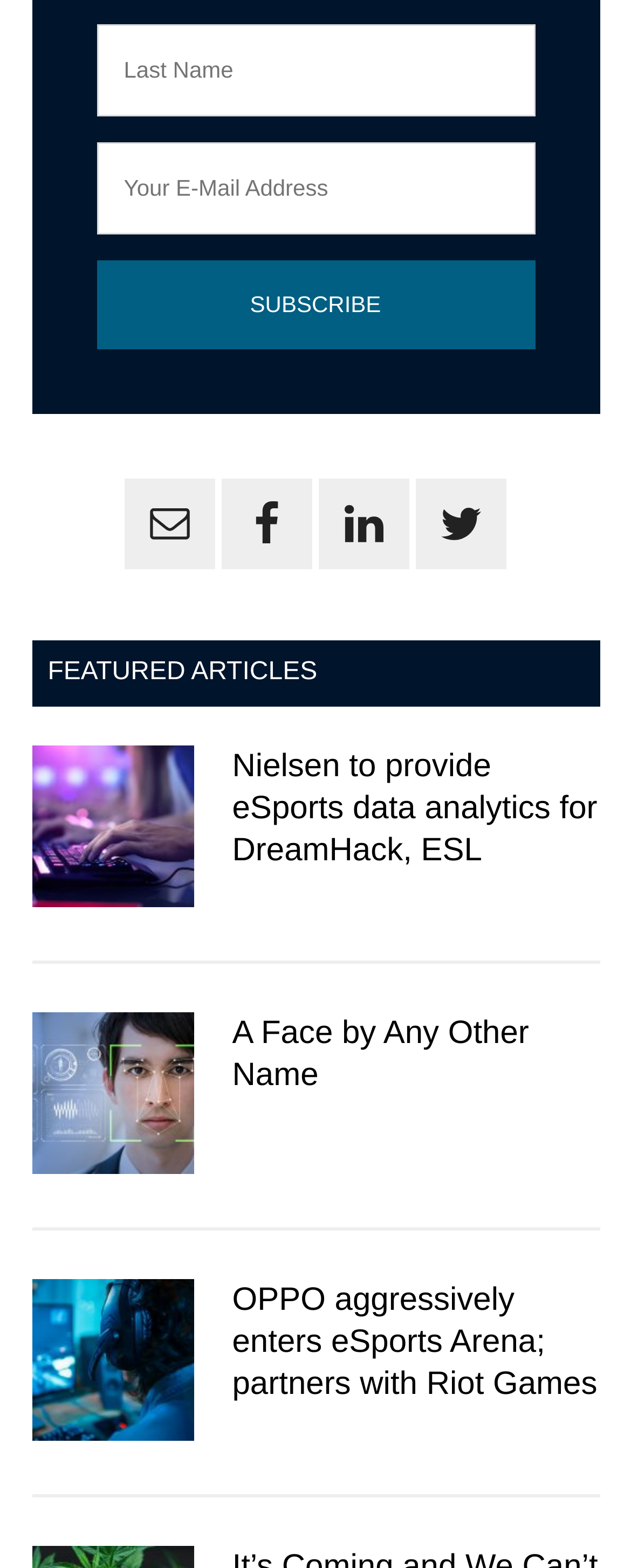Specify the bounding box coordinates of the area that needs to be clicked to achieve the following instruction: "Check email".

[0.197, 0.305, 0.341, 0.363]